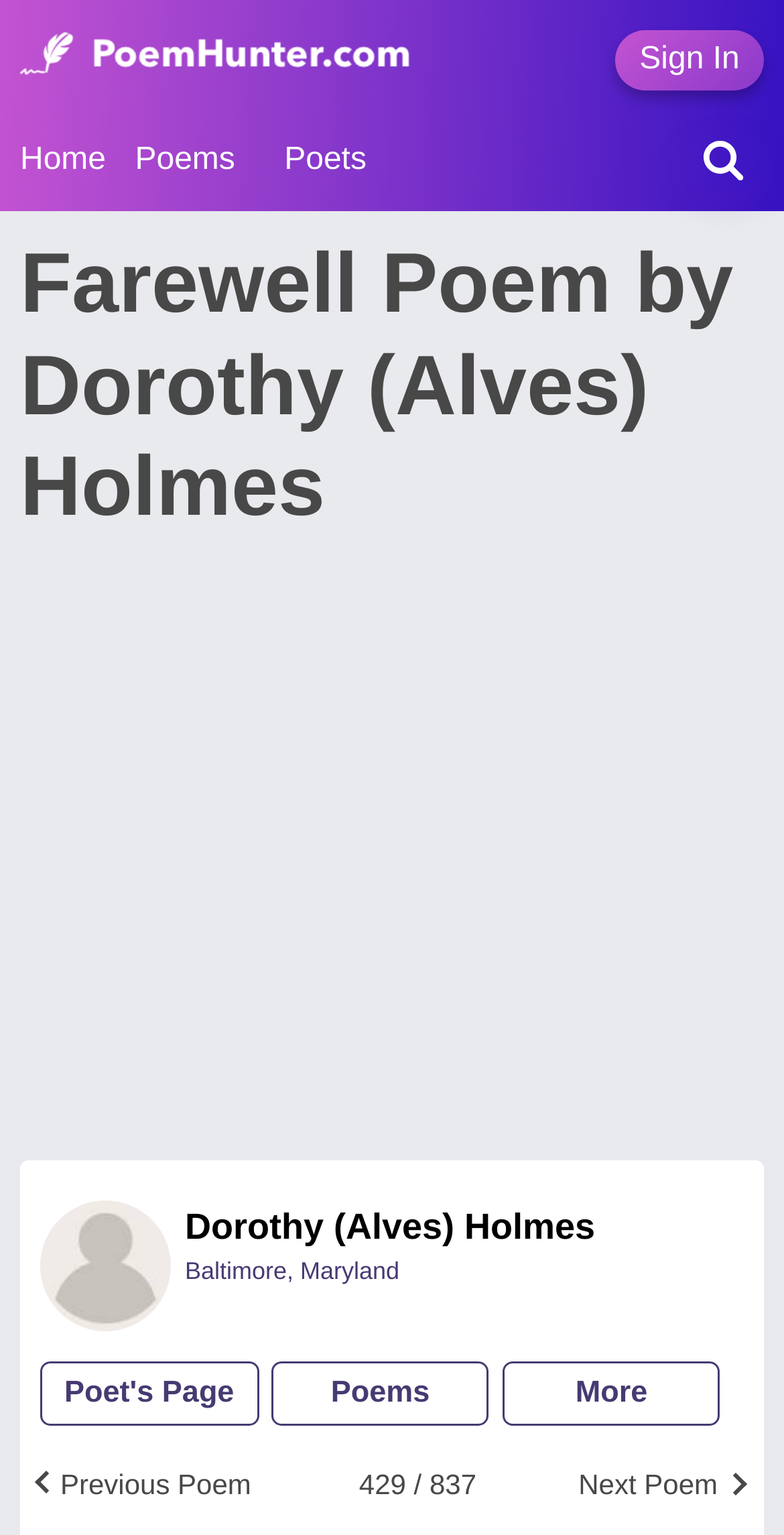What is the current poem number?
Refer to the image and offer an in-depth and detailed answer to the question.

I found the answer by looking at the static text '429 / 837' which suggests that the current poem number is 429.